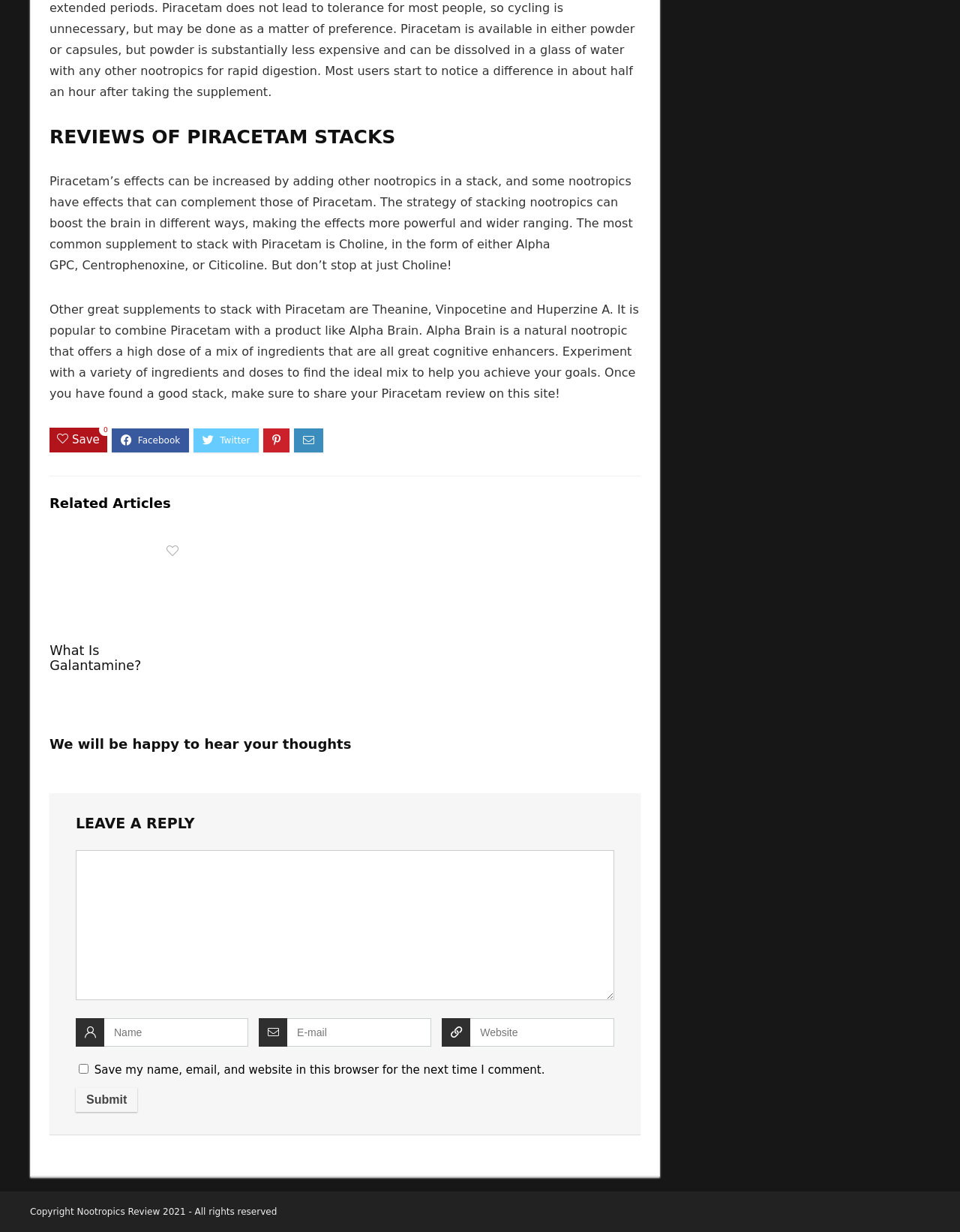What is the copyright information of this webpage?
Provide a concise answer using a single word or phrase based on the image.

Nootropics Review 2021